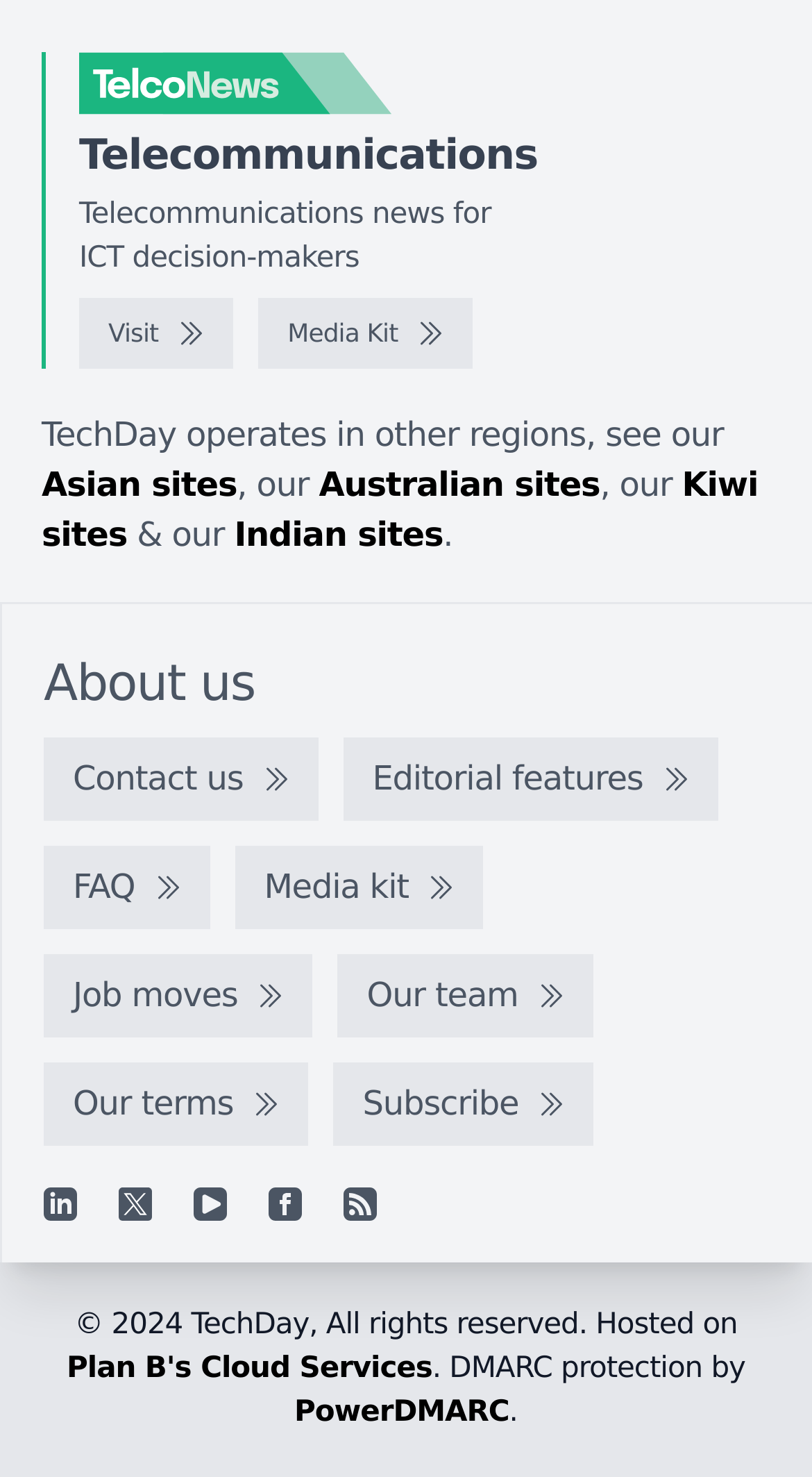Please identify the bounding box coordinates of the area I need to click to accomplish the following instruction: "Follow TechDay on LinkedIn".

[0.054, 0.804, 0.095, 0.827]